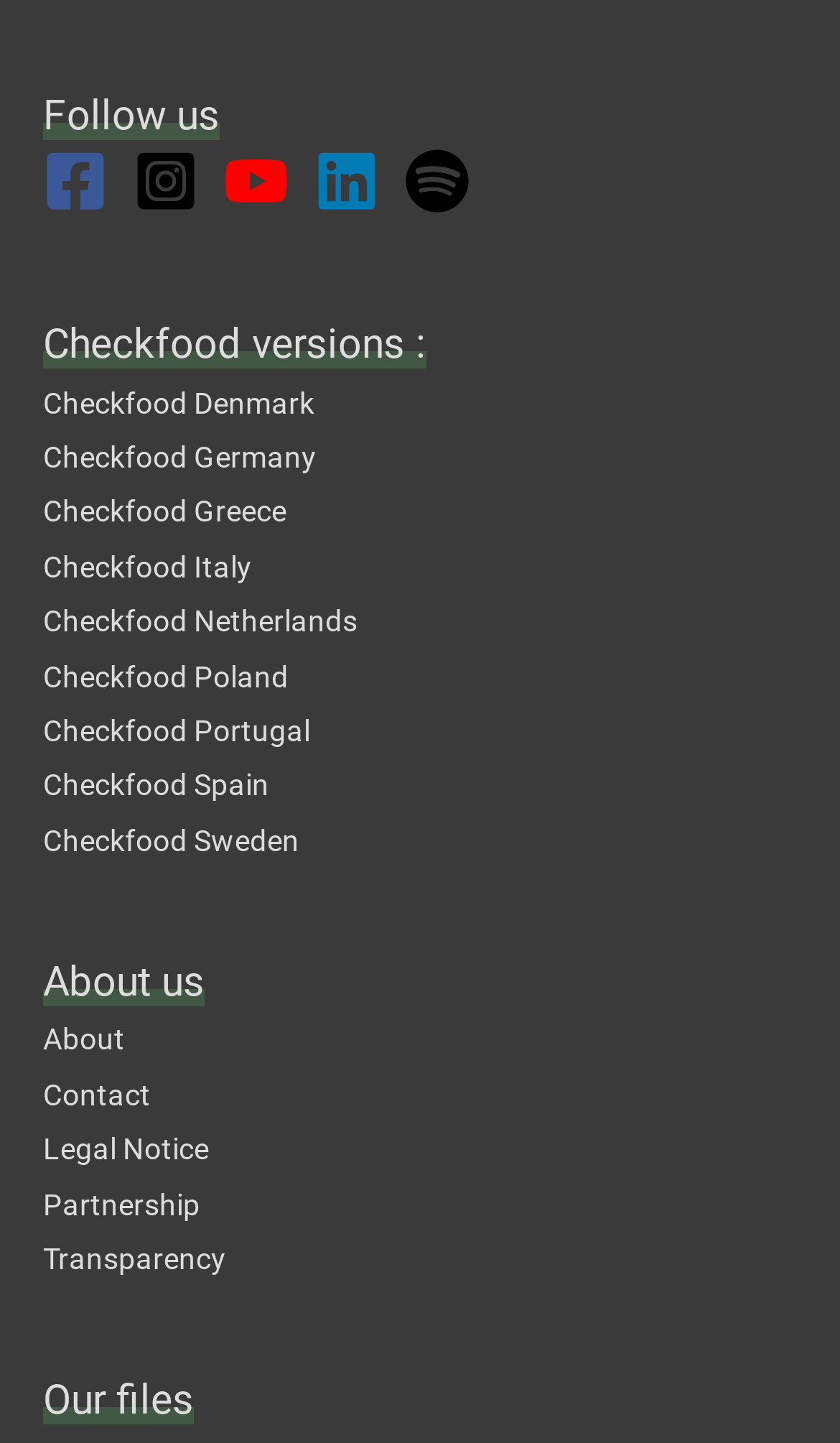Provide a brief response to the question using a single word or phrase: 
How many main sections are available on the webpage?

3